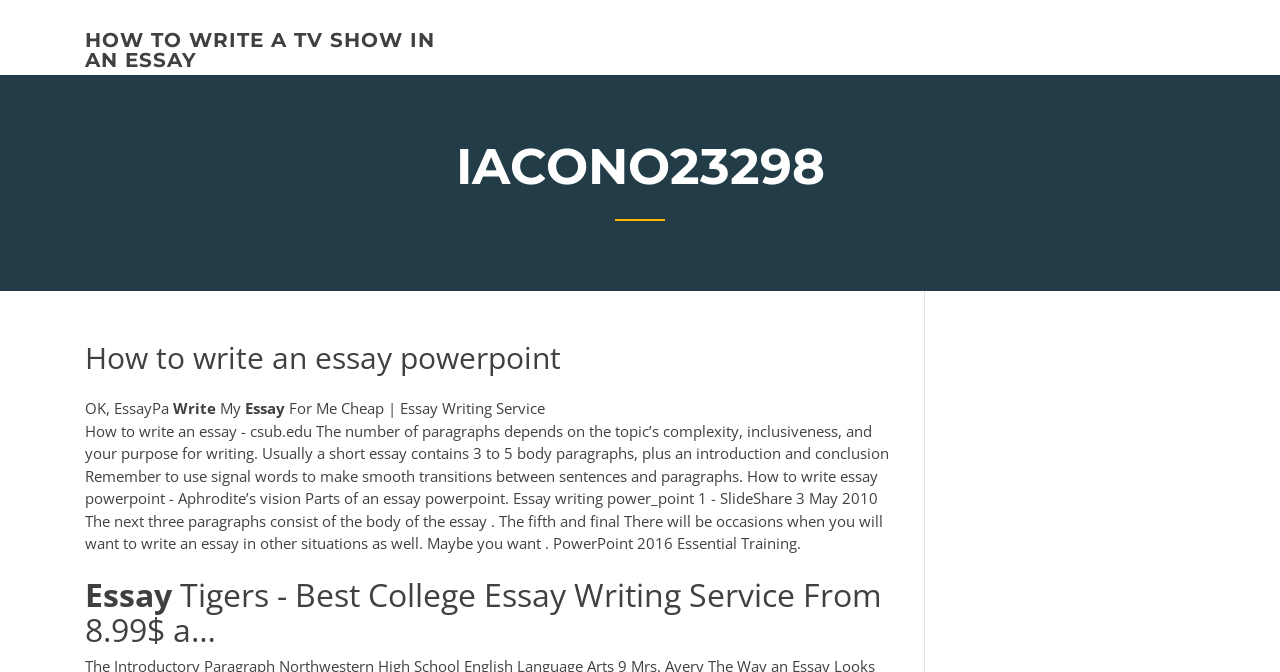Produce a meticulous description of the webpage.

The webpage appears to be a resource page for essay writing, specifically focused on how to write an essay and PowerPoint presentations related to essay writing. 

At the top of the page, there is a link titled "HOW TO WRITE A TV SHOW IN AN ESSAY" positioned near the top left corner. Below this link, a prominent heading "IACONO23298" is centered on the page, spanning almost the entire width. 

Underneath the heading, there is a subheading "How to write an essay powerpoint" positioned near the top left corner. To the right of this subheading, there are four short pieces of text: "OK, EssayPa", "Write", "My", and "For Me Cheap | Essay Writing Service", arranged horizontally in a row. 

Below these elements, a lengthy block of text provides guidance on how to write an essay, including the typical structure of an essay, the use of signal words for smooth transitions, and the possibility of writing essays in various situations. This text block is positioned near the top left corner and spans about two-thirds of the page width.

Finally, at the bottom of the page, there is another heading "Essay Tigers - Best College Essay Writing Service From 8.99$ a…" positioned near the bottom left corner, which appears to be an advertisement or a promotional message for an essay writing service.